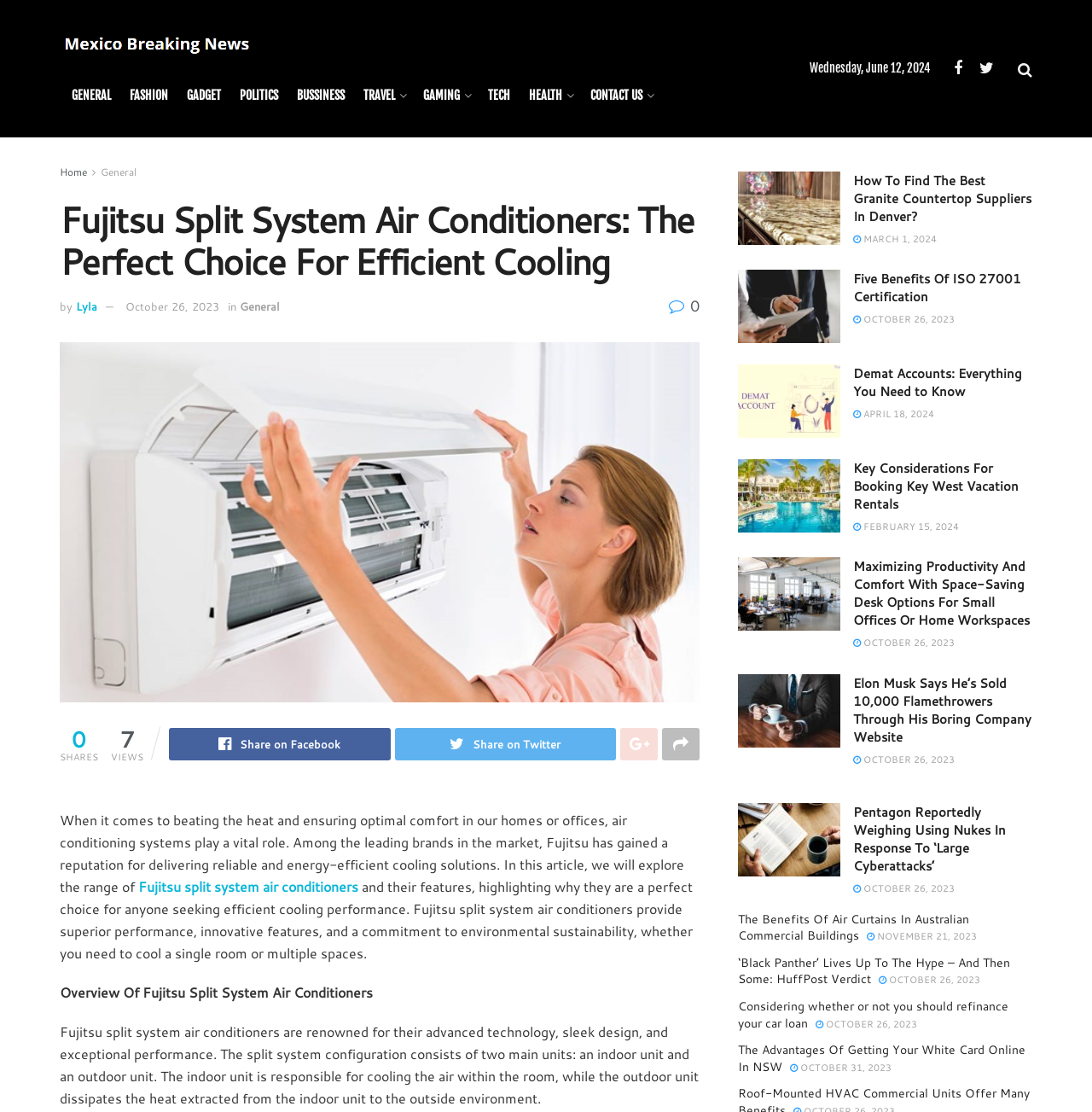Illustrate the webpage's structure and main components comprehensively.

This webpage is about Fujitsu split system air conditioners, with a focus on their features and benefits. At the top, there is a navigation menu with links to various categories such as "GENERAL", "FASHION", "GADGET", and more. Below this, there is a heading that reads "Fujitsu Split System Air Conditioners: The Perfect Choice For Efficient Cooling". 

To the right of the heading, there is a link to "Home" and another to "General". Below this, there is a section with the title "When it comes to beating the heat and ensuring optimal comfort in our homes or offices, air conditioning systems play a vital role..." which introduces the topic of air conditioning systems and their importance. 

The main content of the webpage is divided into sections, with headings such as "Overview Of Fujitsu Split System Air Conditioners" and "Fujitsu split system air conditioners are renowned for their advanced technology, sleek design, and exceptional performance." These sections provide detailed information about Fujitsu split system air conditioners, including their features, benefits, and how they work.

On the right side of the webpage, there are several article links with images, each with a heading and a publication date. These articles appear to be related to various topics, including granite countertop suppliers, ISO 27001 certification, demat accounts, and more. 

At the bottom of the webpage, there are social media sharing links and a section that displays the number of shares and views.